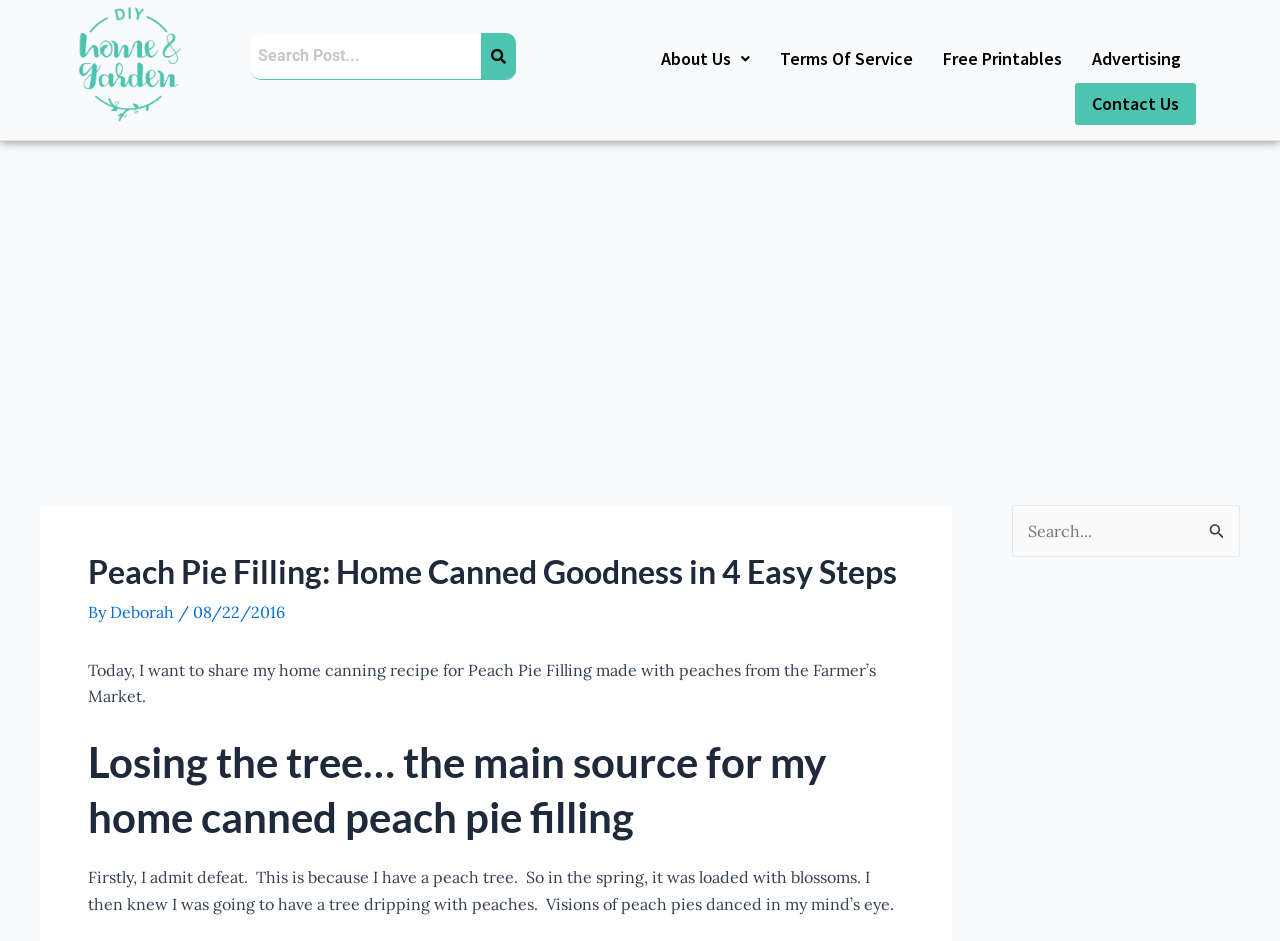Please locate the bounding box coordinates of the element that should be clicked to complete the given instruction: "Search in the search box".

[0.196, 0.035, 0.376, 0.084]